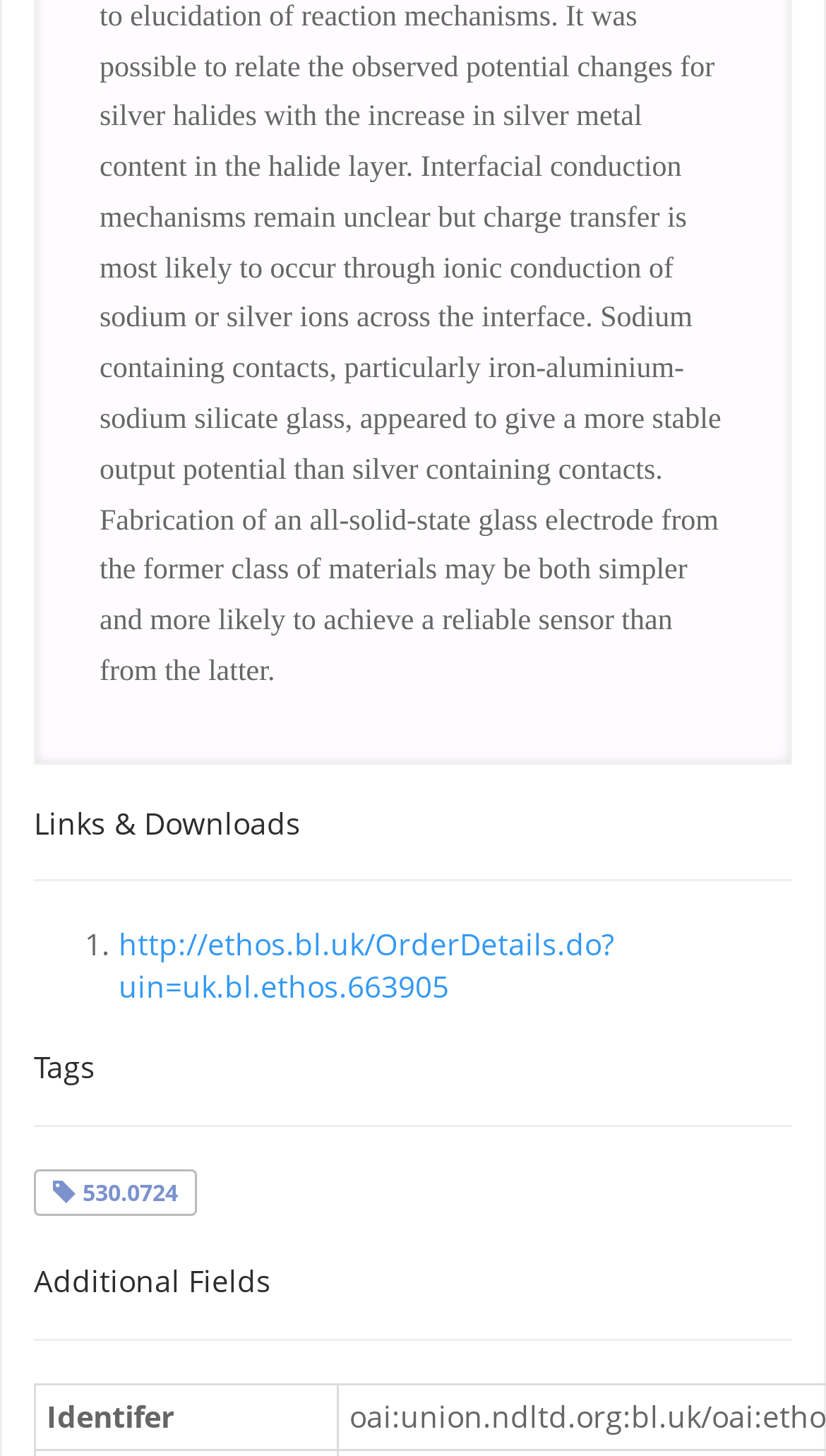How many sections are there on this webpage?
Please answer the question with a detailed and comprehensive explanation.

There are three sections on this webpage, namely 'Links & Downloads', 'Tags', and 'Additional Fields', as indicated by the heading elements with bounding box coordinates [0.041, 0.554, 0.959, 0.577], [0.041, 0.722, 0.959, 0.744], and [0.041, 0.869, 0.959, 0.891] respectively.